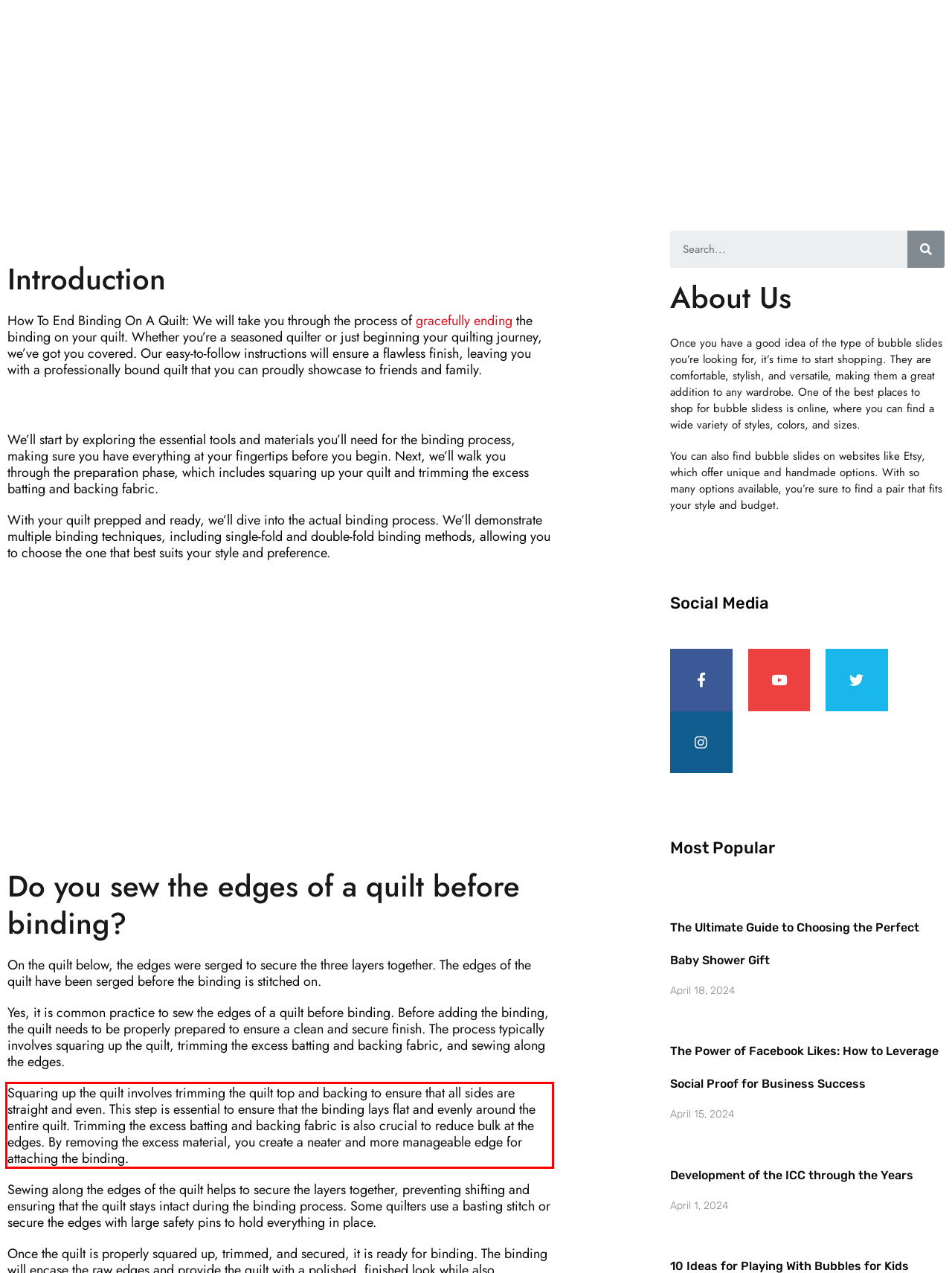The screenshot you have been given contains a UI element surrounded by a red rectangle. Use OCR to read and extract the text inside this red rectangle.

Squaring up the quilt involves trimming the quilt top and backing to ensure that all sides are straight and even. This step is essential to ensure that the binding lays flat and evenly around the entire quilt. Trimming the excess batting and backing fabric is also crucial to reduce bulk at the edges. By removing the excess material, you create a neater and more manageable edge for attaching the binding.